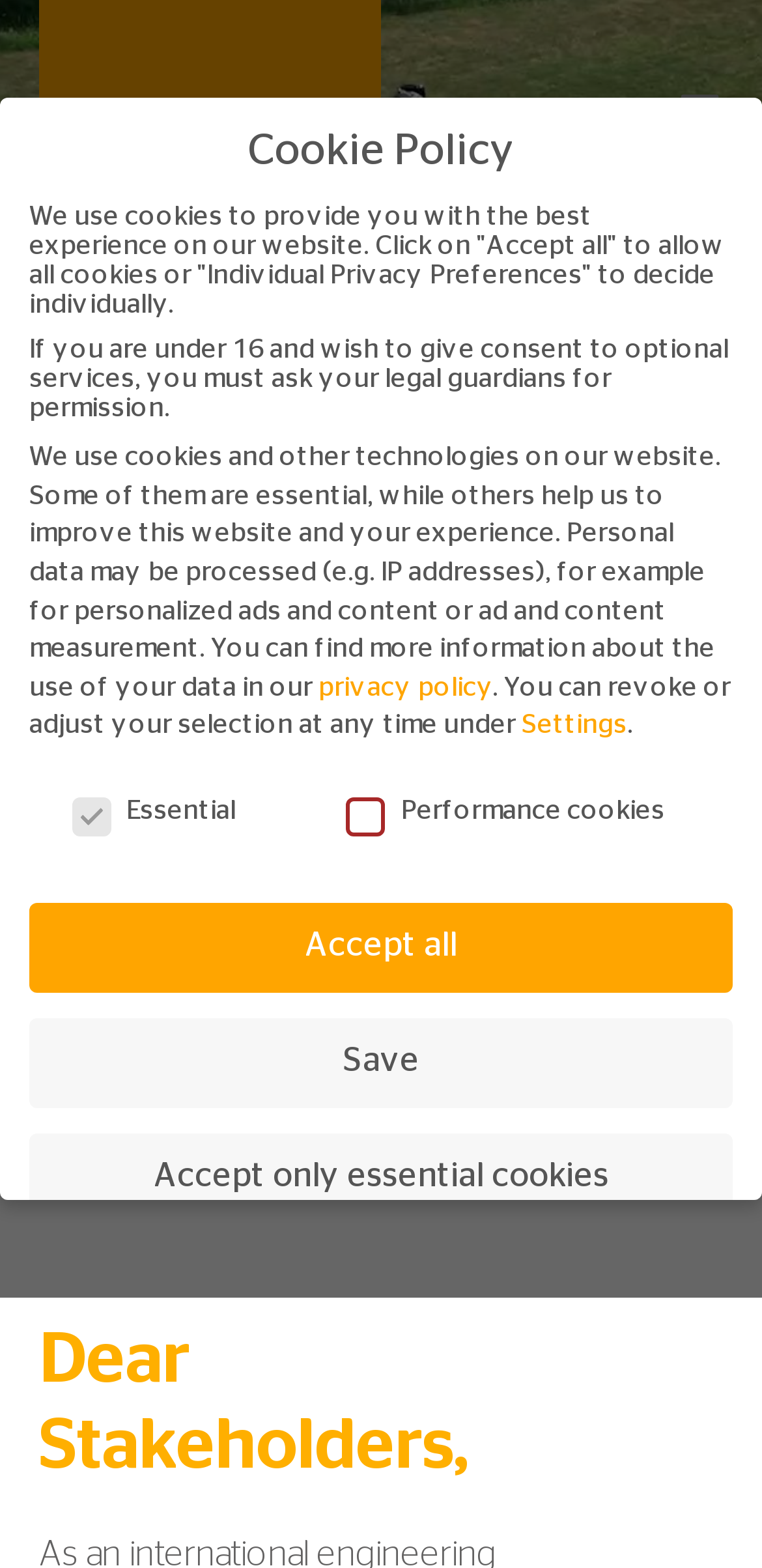Using the description: "Individual Privacy Preferences", identify the bounding box of the corresponding UI element in the screenshot.

[0.038, 0.796, 0.962, 0.853]